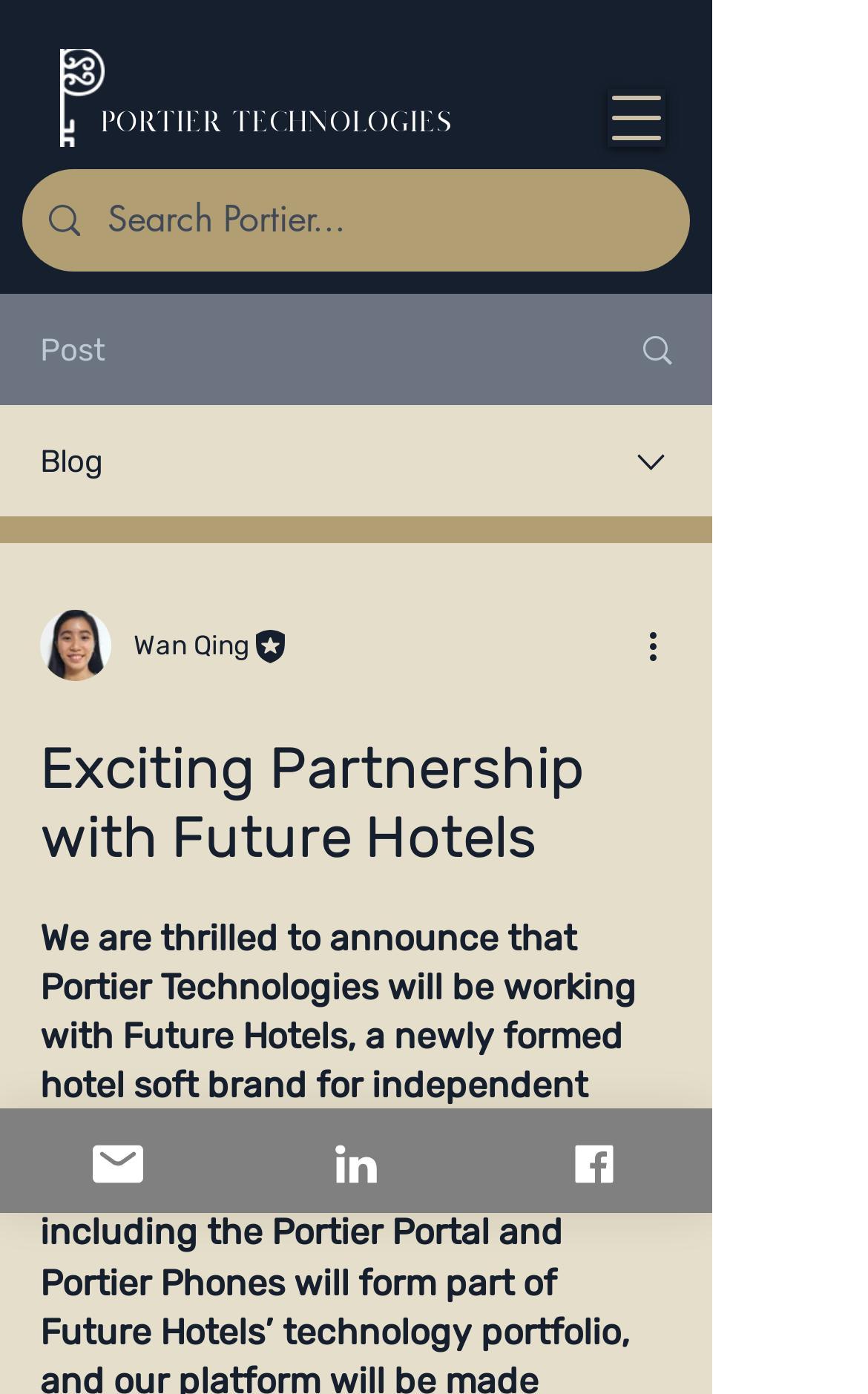Answer in one word or a short phrase: 
What is the logo image filename?

Secondary Logo_White Key logo.png